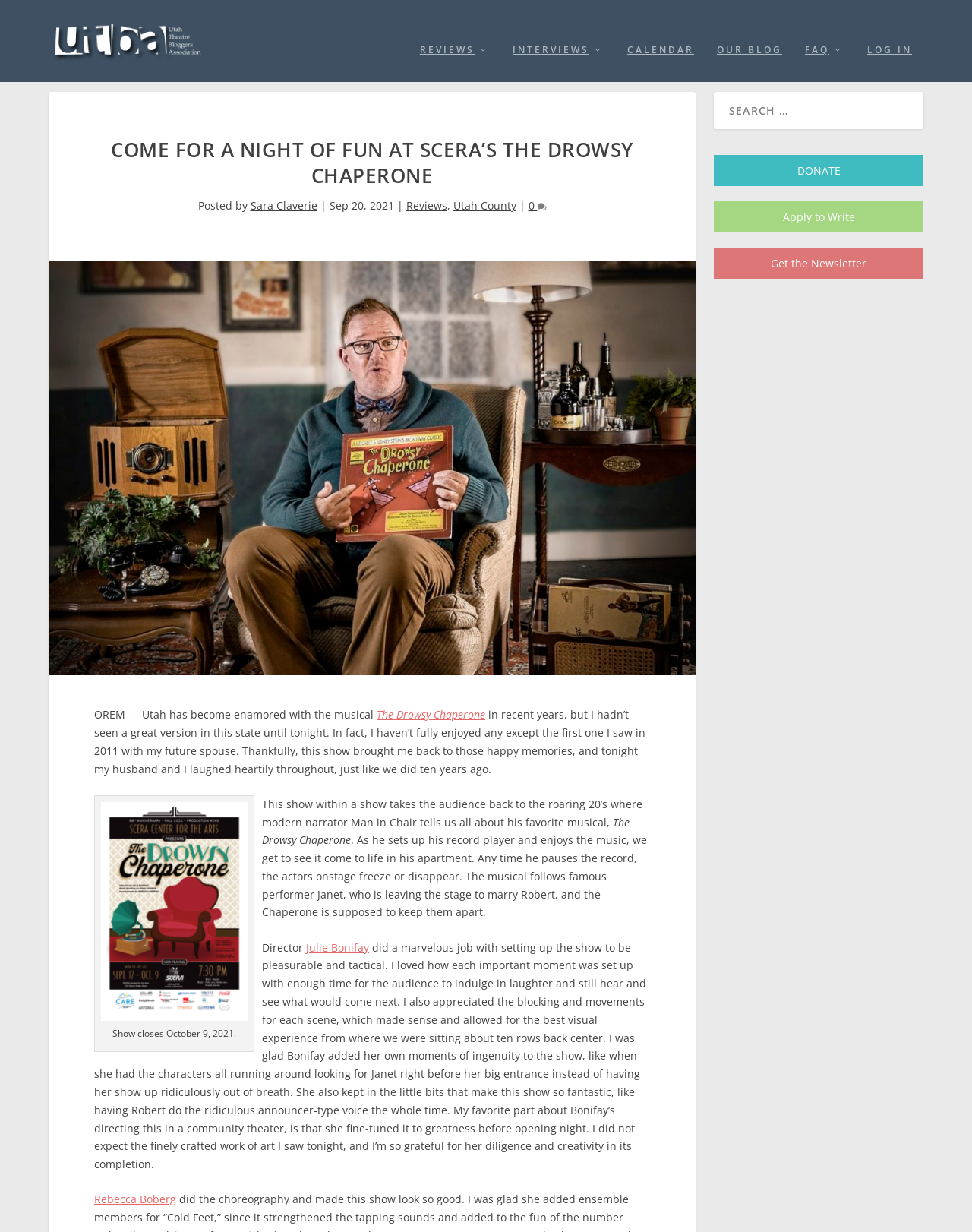What is the name of the musical being reviewed?
Use the image to answer the question with a single word or phrase.

The Drowsy Chaperone